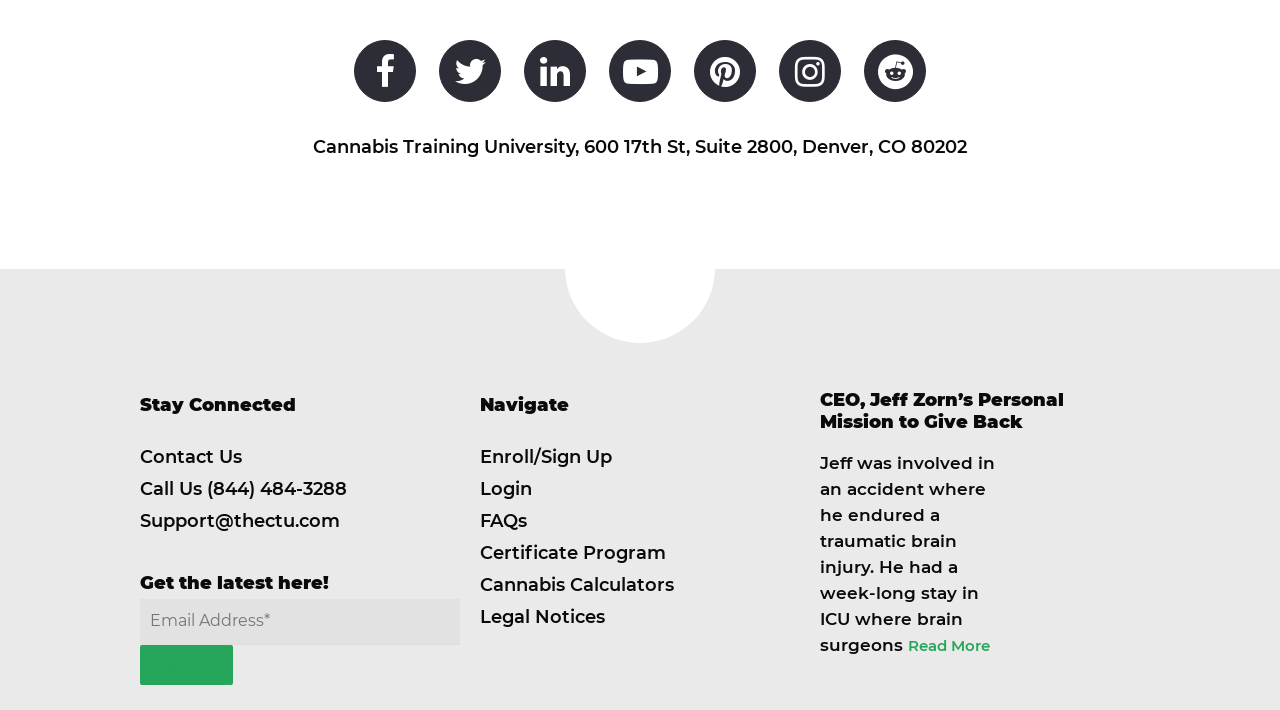What is the function of the 'Submit' button?
Look at the image and respond with a one-word or short-phrase answer.

To submit a form